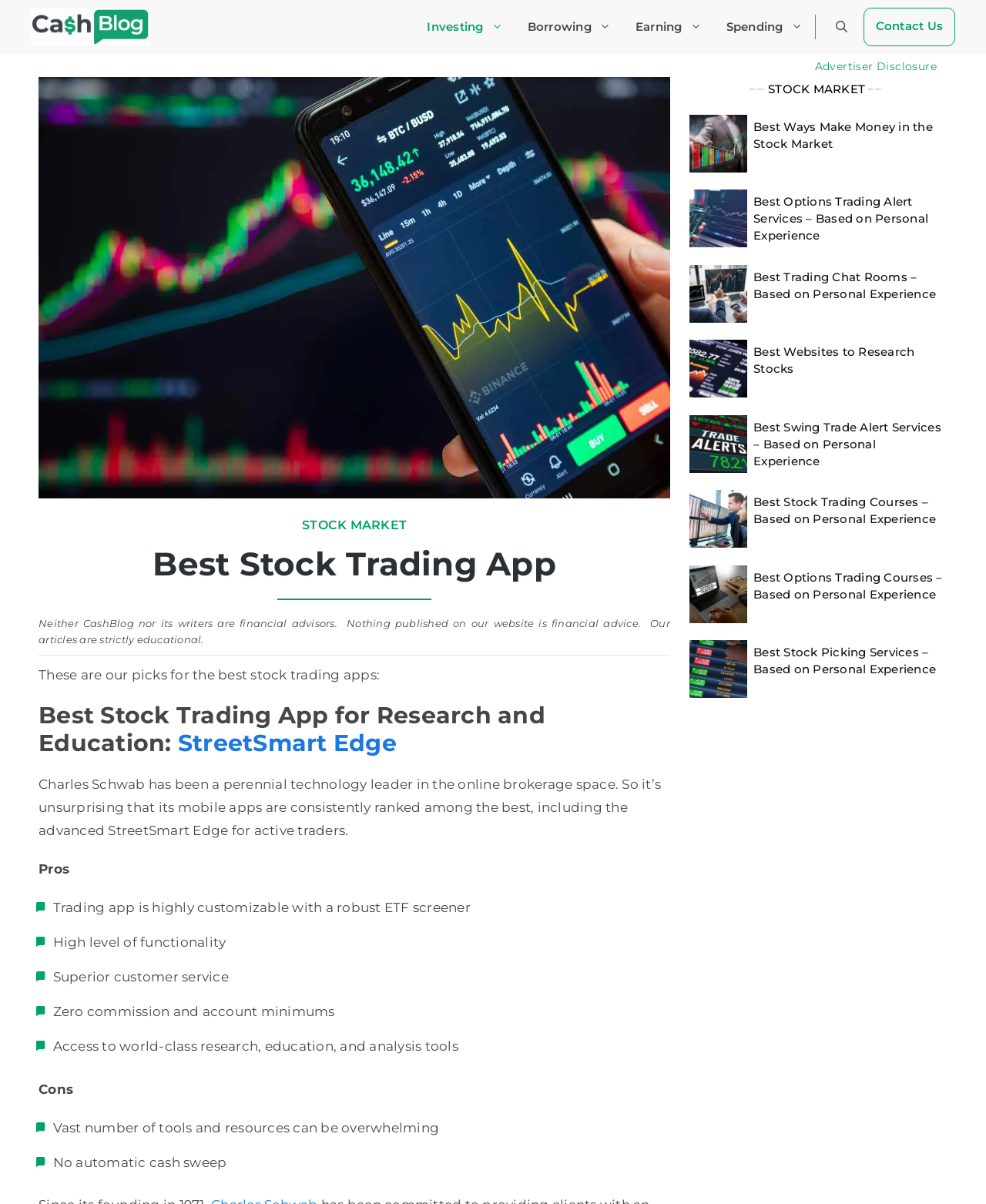What is the main topic of the webpage?
Carefully analyze the image and provide a thorough answer to the question.

The main topic of the webpage is the best stock trading app, as indicated by the heading 'Best Stock Trading App' and the subsequent discussion of various apps and their features.